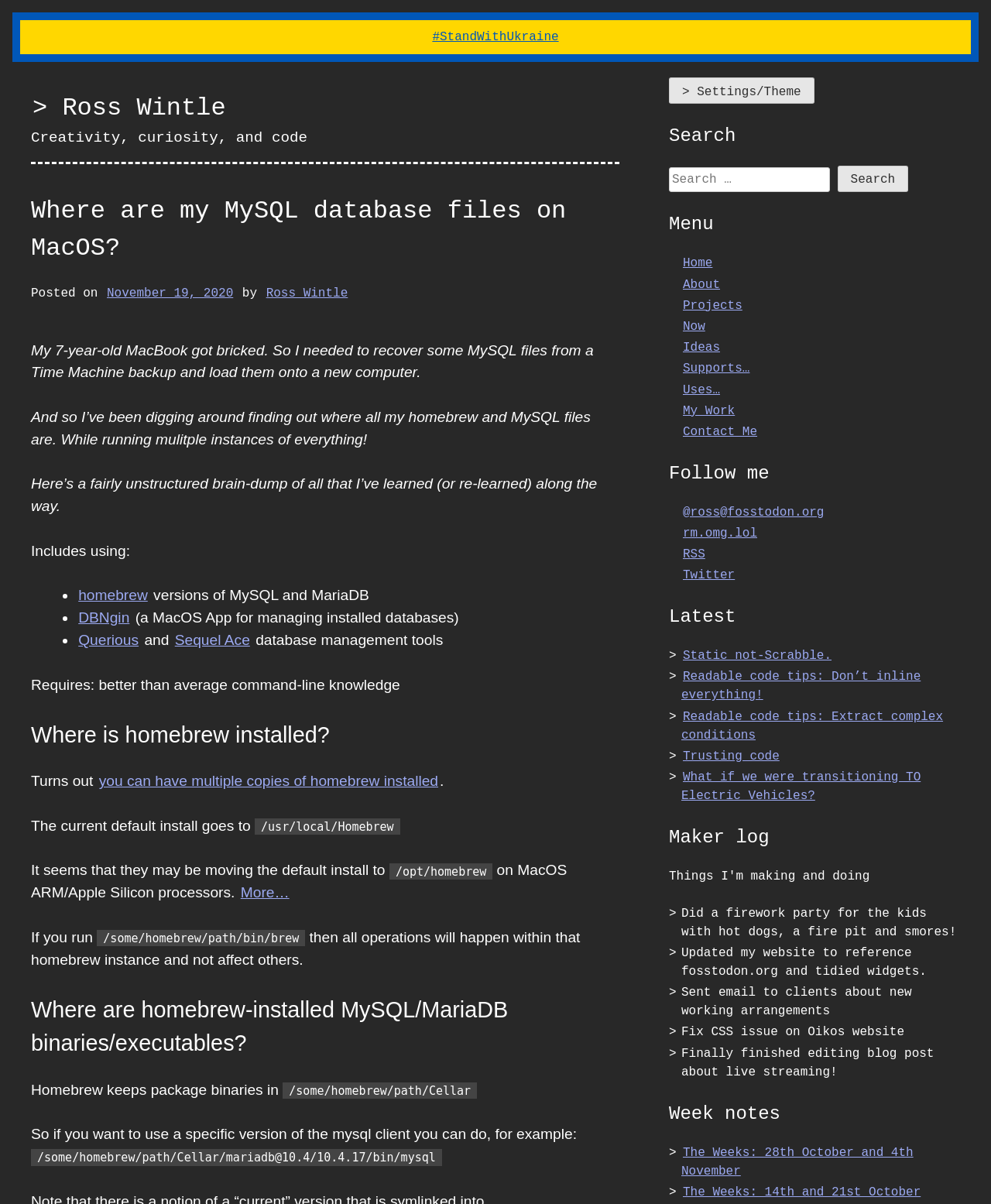Please respond to the question with a concise word or phrase:
What is the search function for?

searching the website